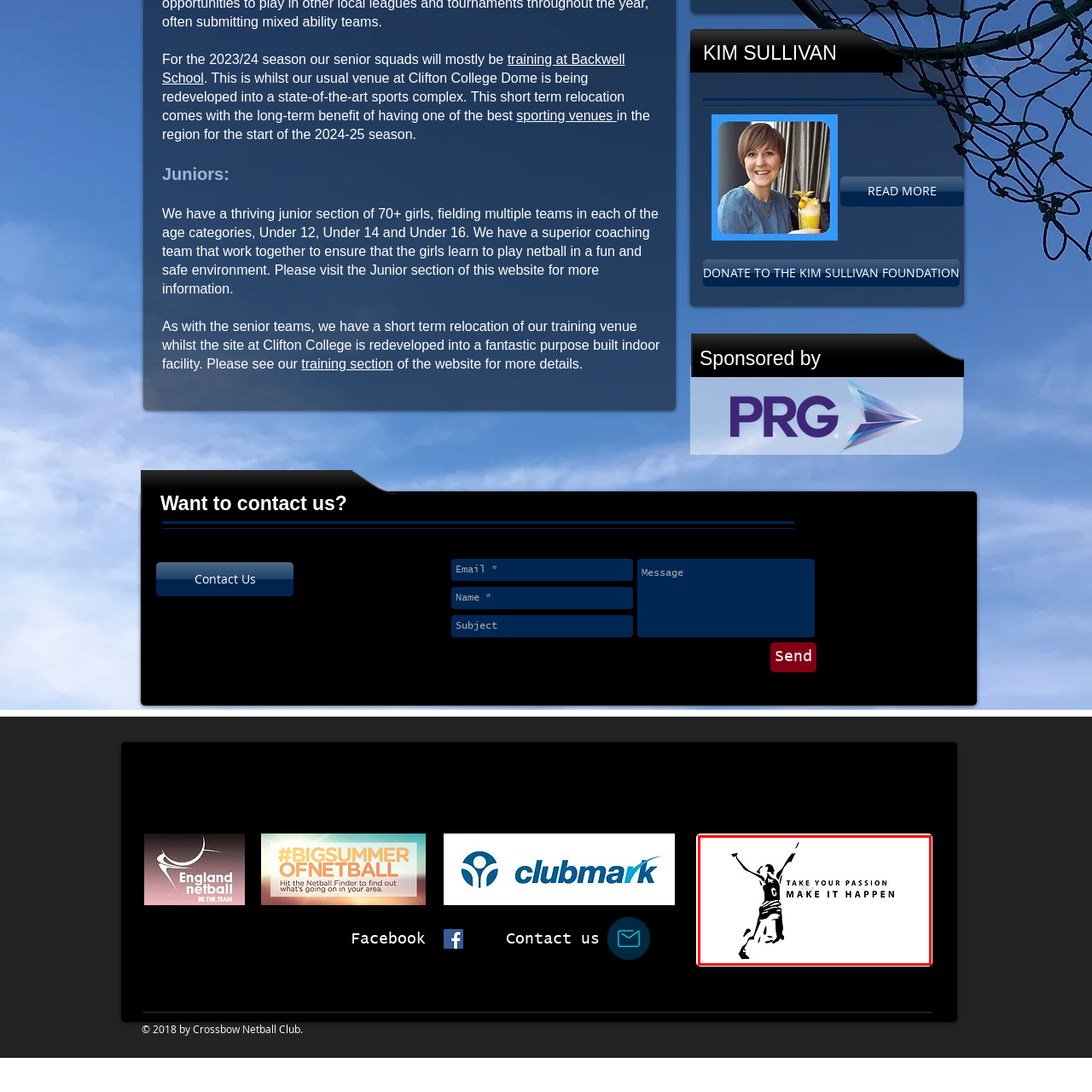Look at the photo within the red outline and describe it thoroughly.

The image features a dynamic silhouette of a netball player in mid-action, exuding energy and enthusiasm. The athlete is depicted in a triumphant pose with arms raised, symbolizing victory and passion. Accompanying the image is the motivational text "TAKE YOUR PASSION MAKE IT HAPPEN," emphasizing the spirit of determination and drive within sports. This visual representation encourages individuals to pursue their passions and strive for achievement, aligning perfectly with the values of teamwork and dedication found in netball. The design's sleek black and white aesthetics further enhance its powerful message, making it an inspiring emblem for athletes and fans alike.